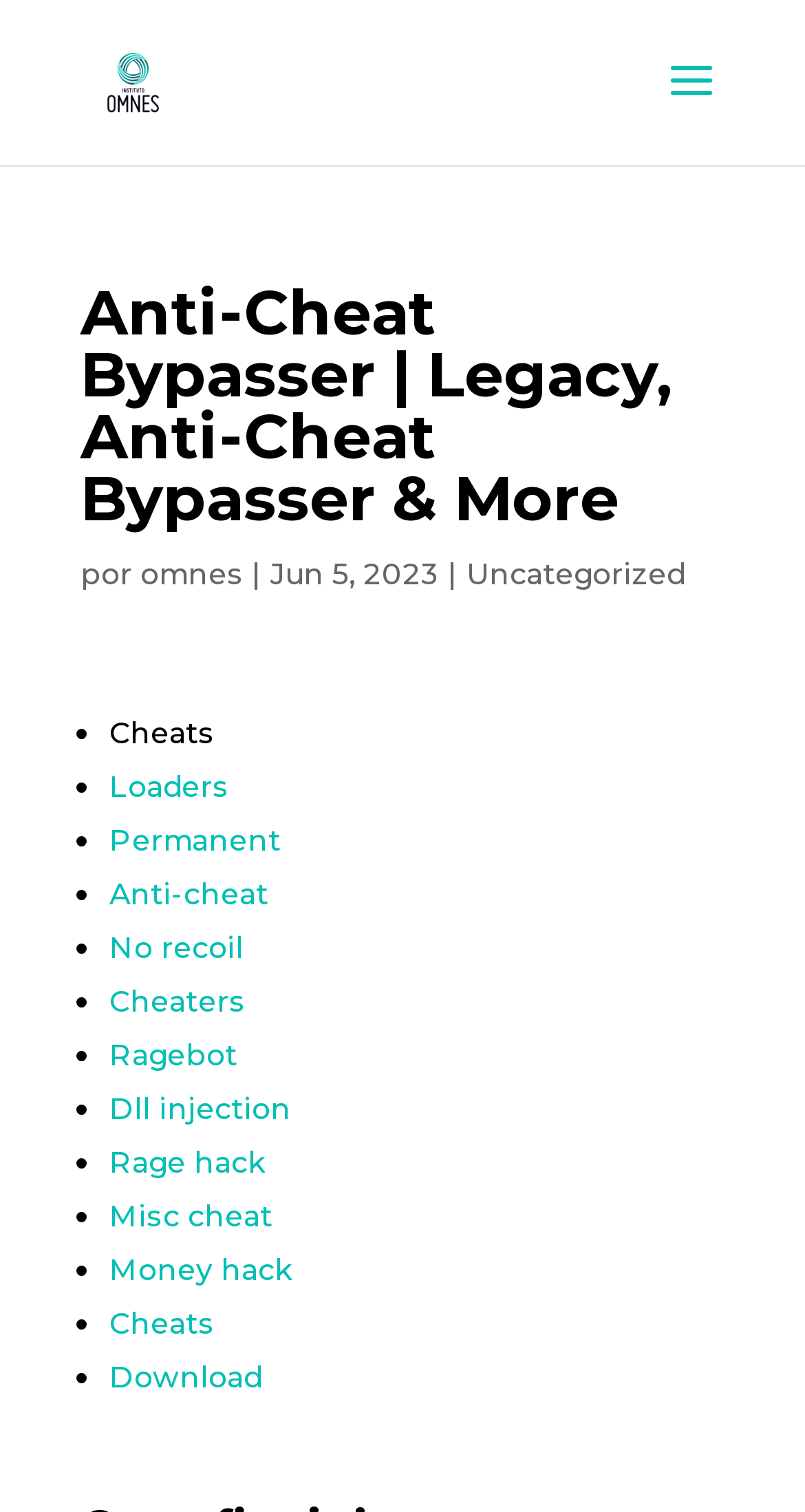Using a single word or phrase, answer the following question: 
What is the first category listed on the webpage?

Cheats